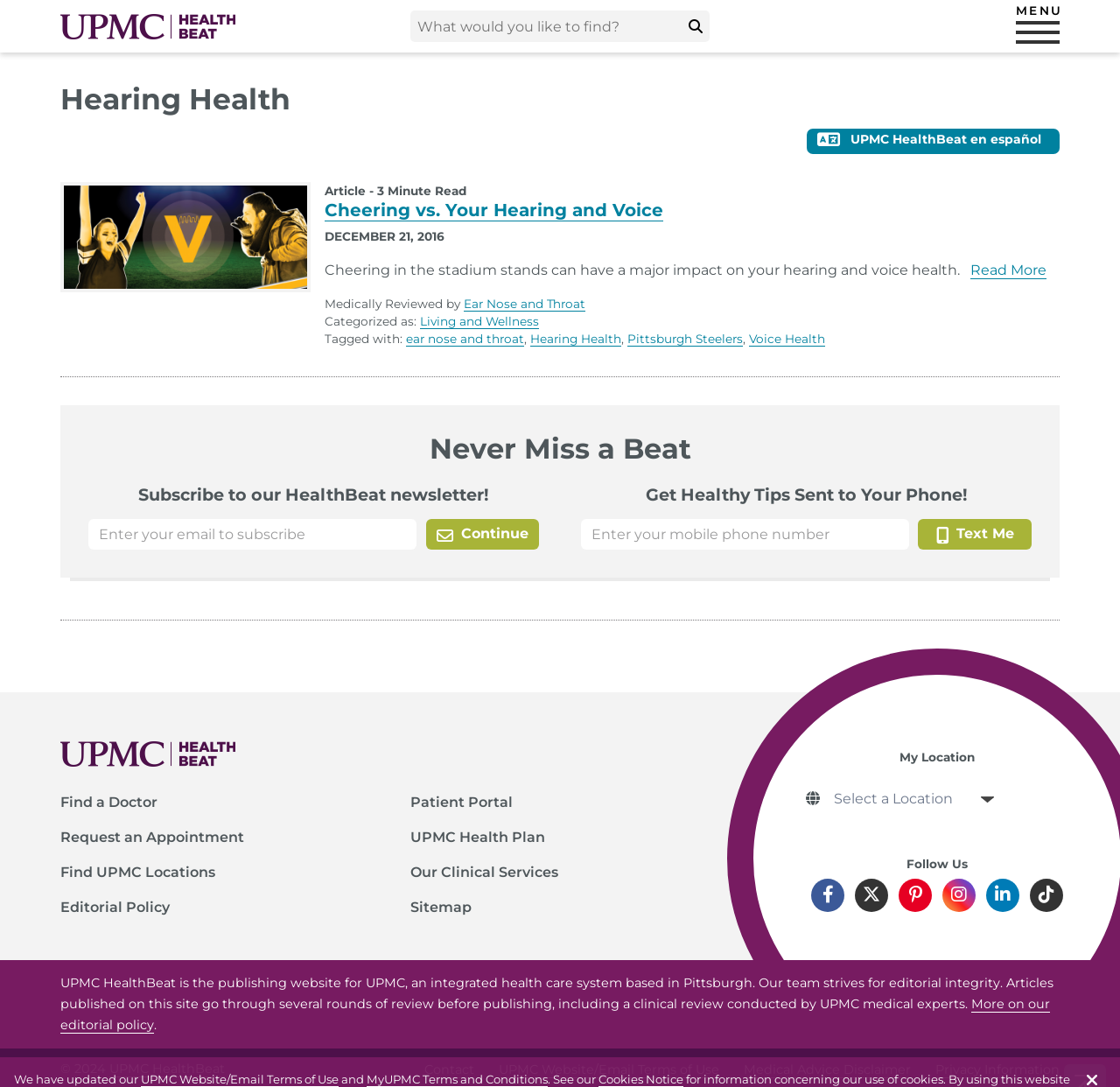Illustrate the webpage with a detailed description.

The webpage is about Hearing Health, specifically on the UPMC HealthBeat website. At the top, there is a header section with a logo and a search bar. Below the header, there is a main content area with a heading "Hearing Health" and a link to the Spanish version of the website.

The main content area is divided into several sections. The first section has an article titled "Cheering vs. Your Hearing and Voice" with a brief summary and a "Read More" link. Below the article, there are links to related categories and tags.

The next section is a newsletter subscription area with a heading "Never Miss a Beat" and a form to enter an email address to subscribe to the HealthBeat newsletter. There is also an option to receive healthy tips via text message.

On the right side of the page, there are several links to other UPMC HealthBeat pages, including "Find a Doctor", "Patient Portal", and "Request an Appointment". There are also links to UPMC locations and clinical services.

At the bottom of the page, there is a section with links to social media platforms, including Facebook, Twitter, Pinterest, Instagram, LinkedIn, and TikTok. There is also a section with information about the editorial policy and a link to learn more.

Finally, there is a footer section with links to contact information, terms of use, and a medical advice disclaimer.